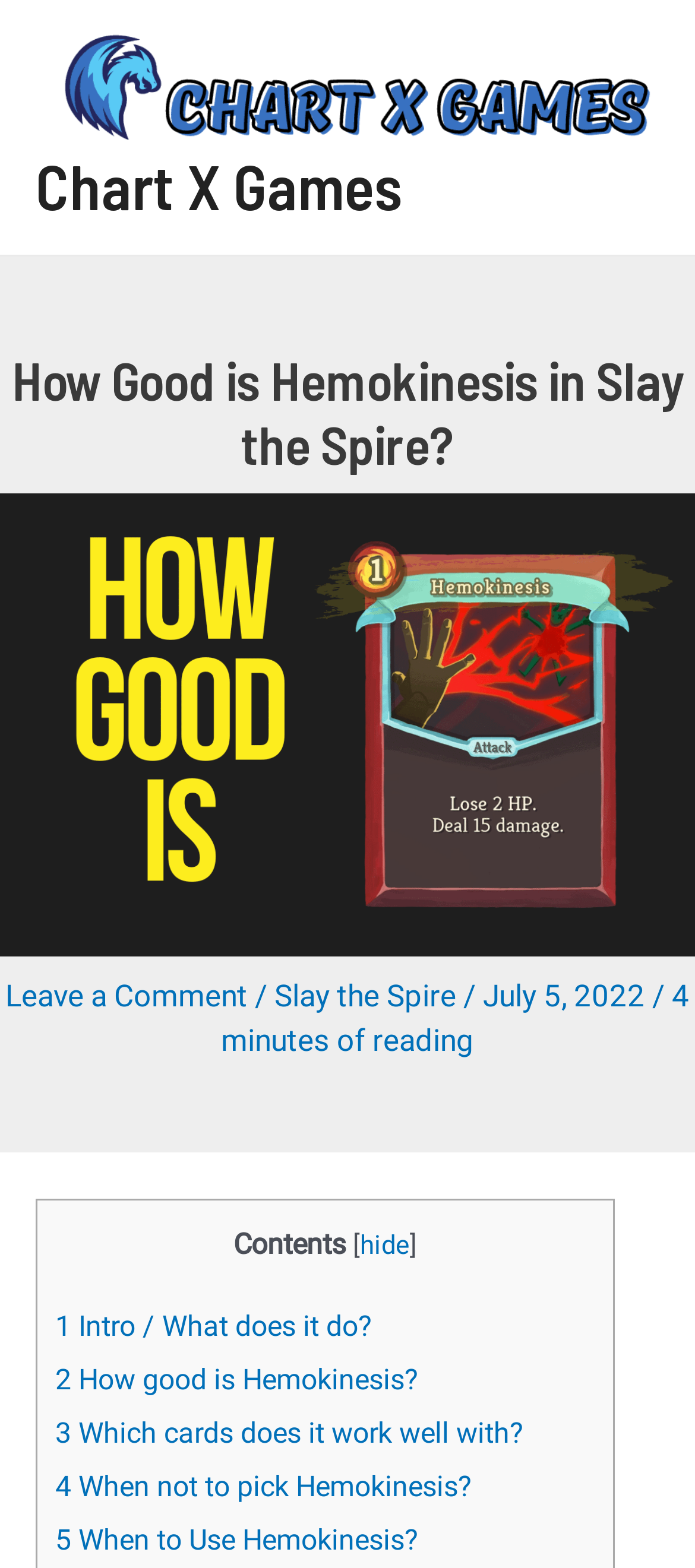Identify the main title of the webpage and generate its text content.

How Good is Hemokinesis in Slay the Spire?